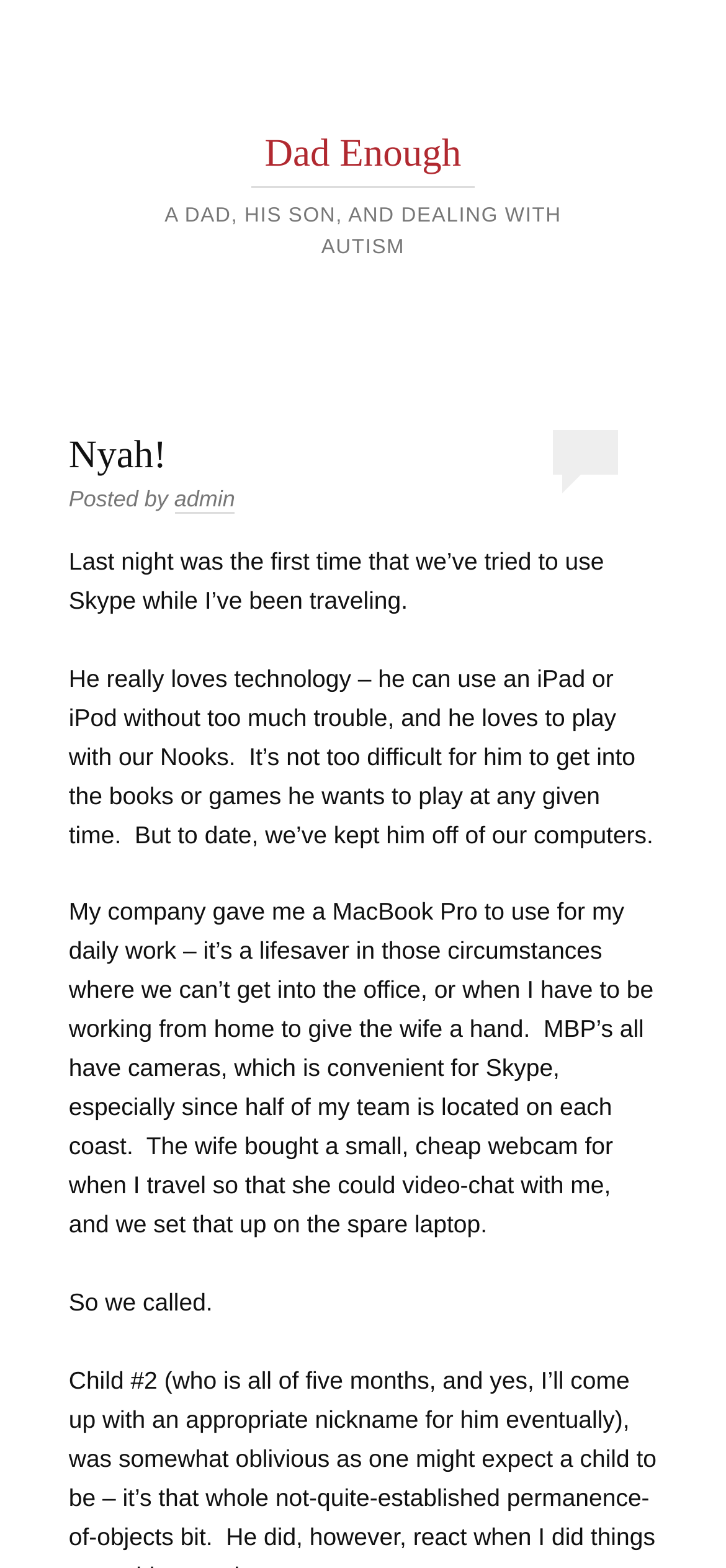Give a full account of the webpage's elements and their arrangement.

The webpage appears to be a personal blog post titled "Nyah! | Dad Enough" with a heading that reads "A DAD, HIS SON, AND DEALING WITH AUTISM". The title "Dad Enough" is also a link, situated at the top left of the page. 

Below the title, there is a header section that spans almost the entire width of the page. Within this section, there is a heading "Nyah!" on the left, followed by a "Posted by" label and a link to "admin" on the right. 

The main content of the blog post is divided into four paragraphs. The first paragraph starts with the sentence "Last night was the first time that we’ve tried to use Skype while I’ve been traveling." and describes the author's experience with using Skype while traveling. 

The second paragraph is situated below the first one and talks about the author's son's ability to use technology, such as iPads and iPods, without much trouble. 

The third paragraph is located below the second one and explains how the author's company provided a MacBook Pro for work, which has a camera convenient for Skype calls. 

The fourth and final paragraph is positioned at the bottom left of the page and simply states "So we called."